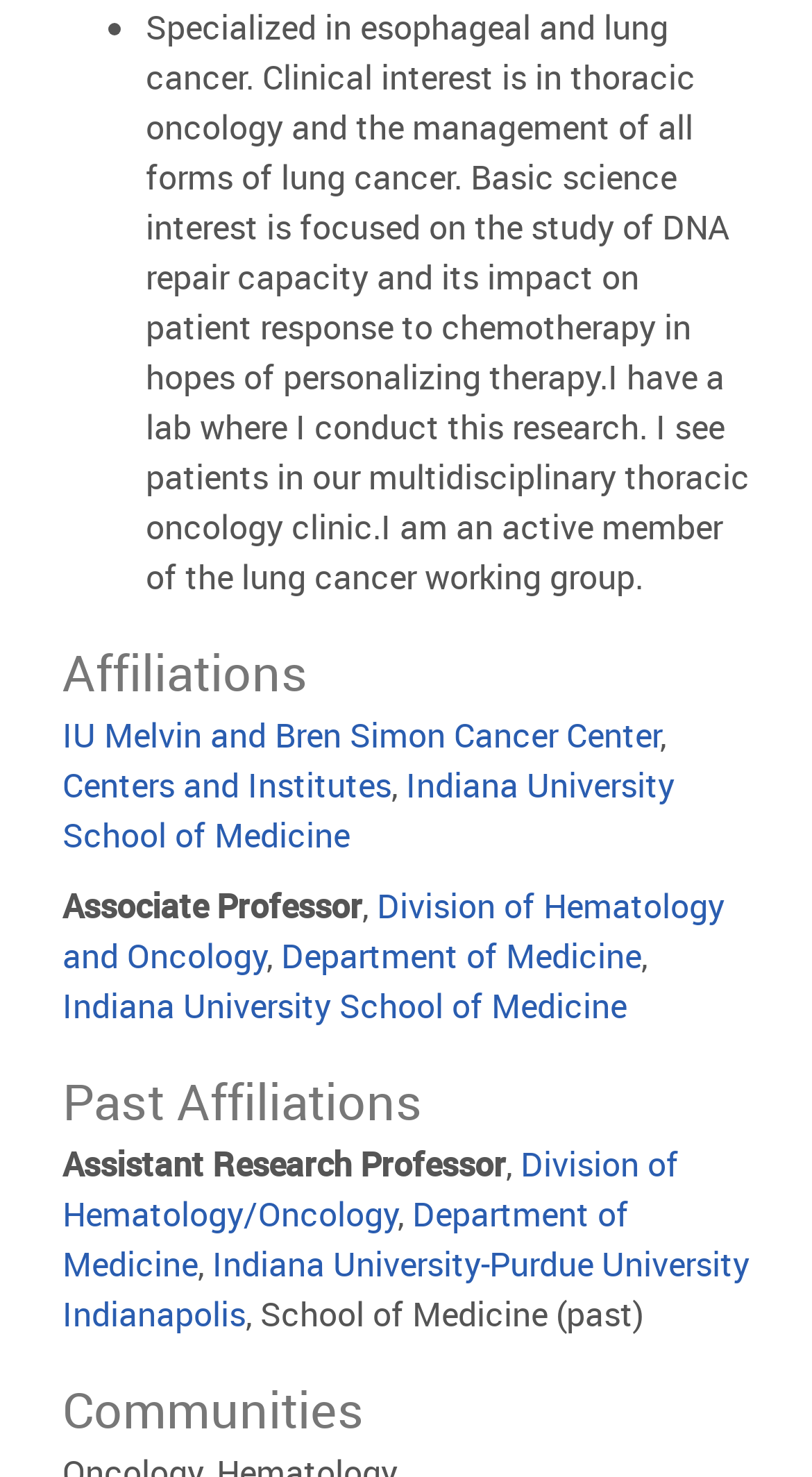Please locate the bounding box coordinates of the region I need to click to follow this instruction: "Learn about Indiana University-Purdue University Indianapolis".

[0.077, 0.84, 0.923, 0.905]